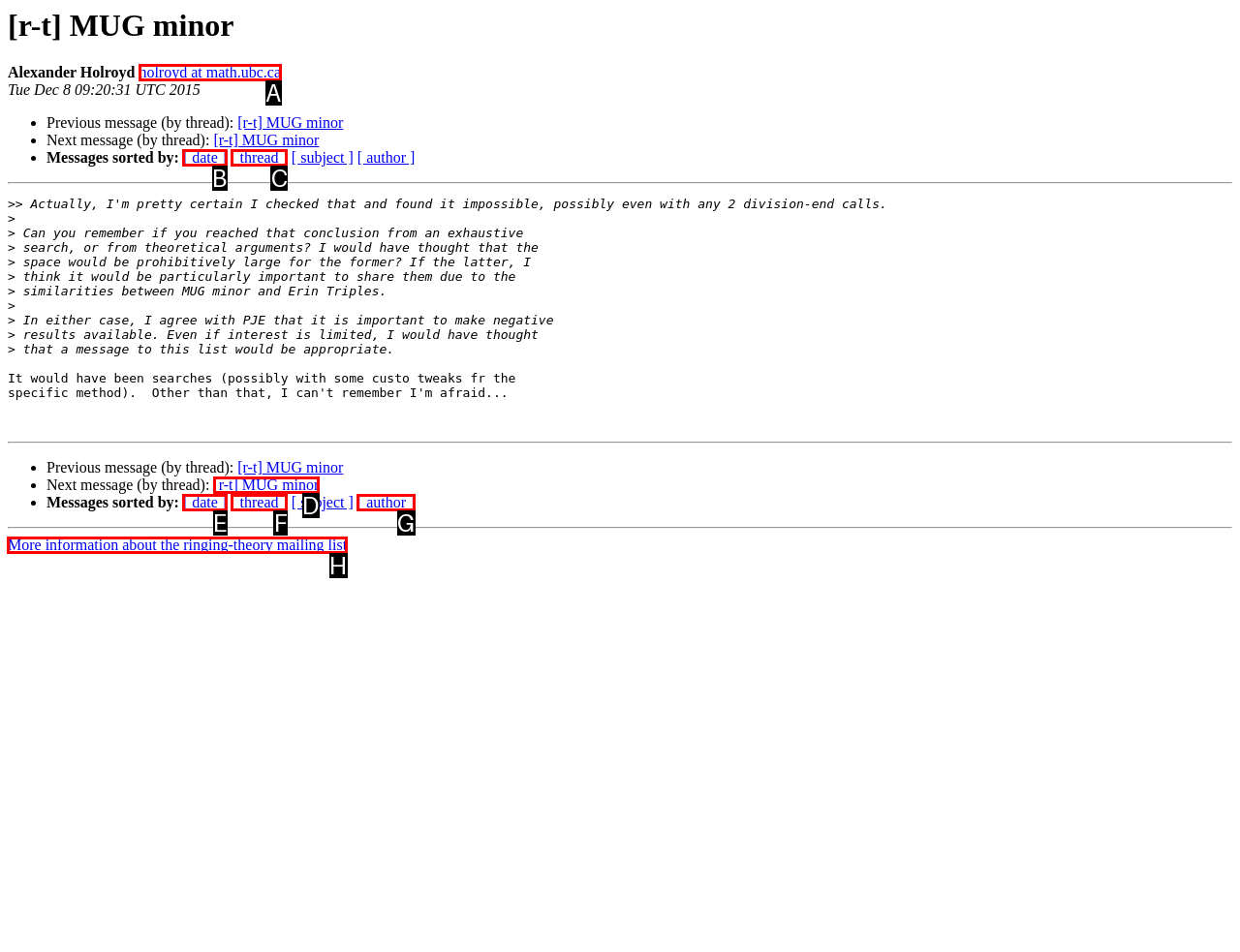Determine which UI element you should click to perform the task: Get more information about the ringing-theory mailing list
Provide the letter of the correct option from the given choices directly.

H